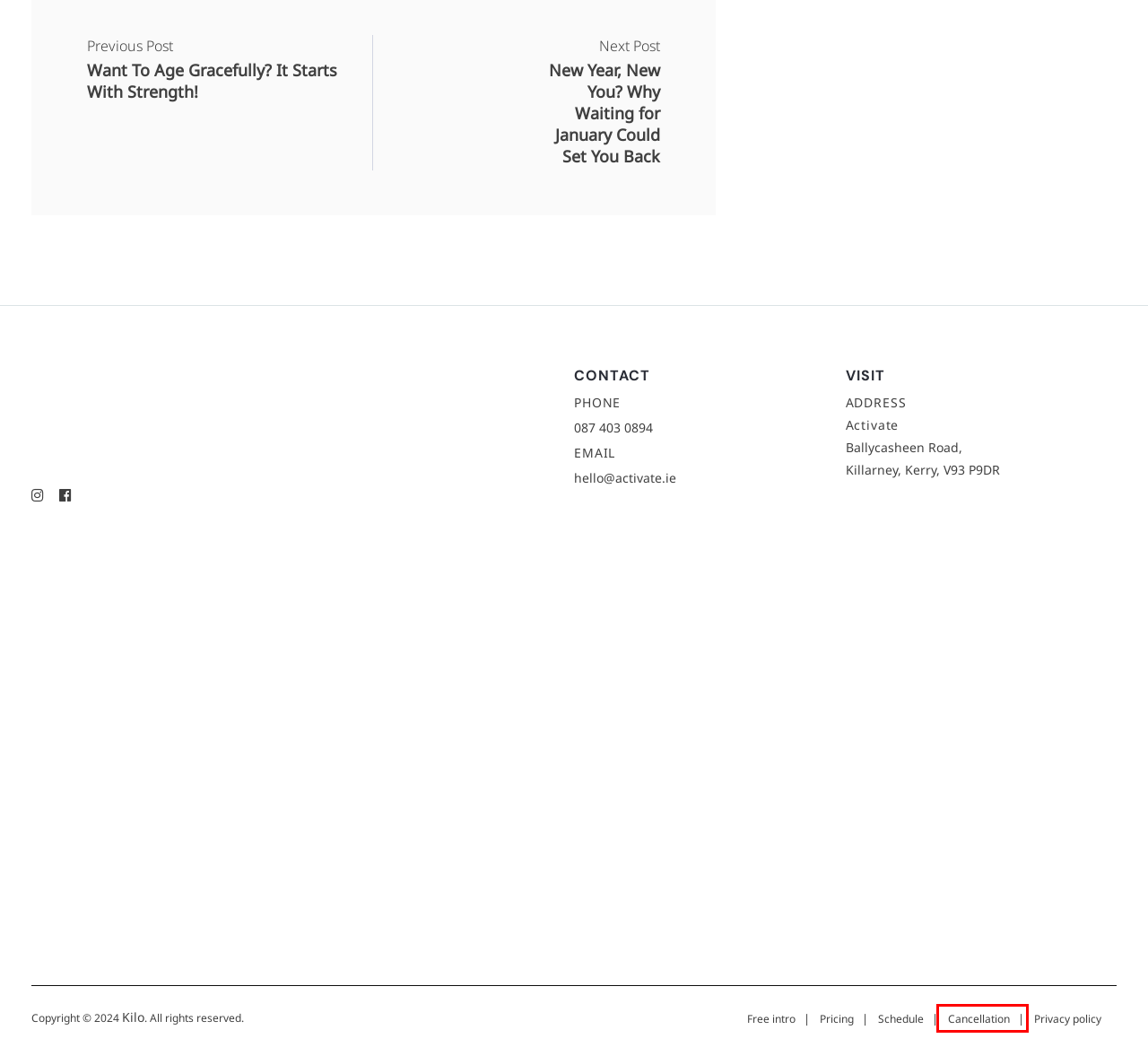You are presented with a screenshot of a webpage that includes a red bounding box around an element. Determine which webpage description best matches the page that results from clicking the element within the red bounding box. Here are the candidates:
A. Cancellation - Activate
B. New Year, New You? Why Waiting for January Could Set You Back - Activate
C. Top Gym Management Software in 2024 - Kilo
D. More Info - Activate
E. Want To Age Gracefully? It Starts With Strength! - Activate
F. The CrossFit Open 2024 Cometh - Activate
G. Privacy & Cookie Settings - Activate
H. Activate Youth November '23 Update - Activate

A